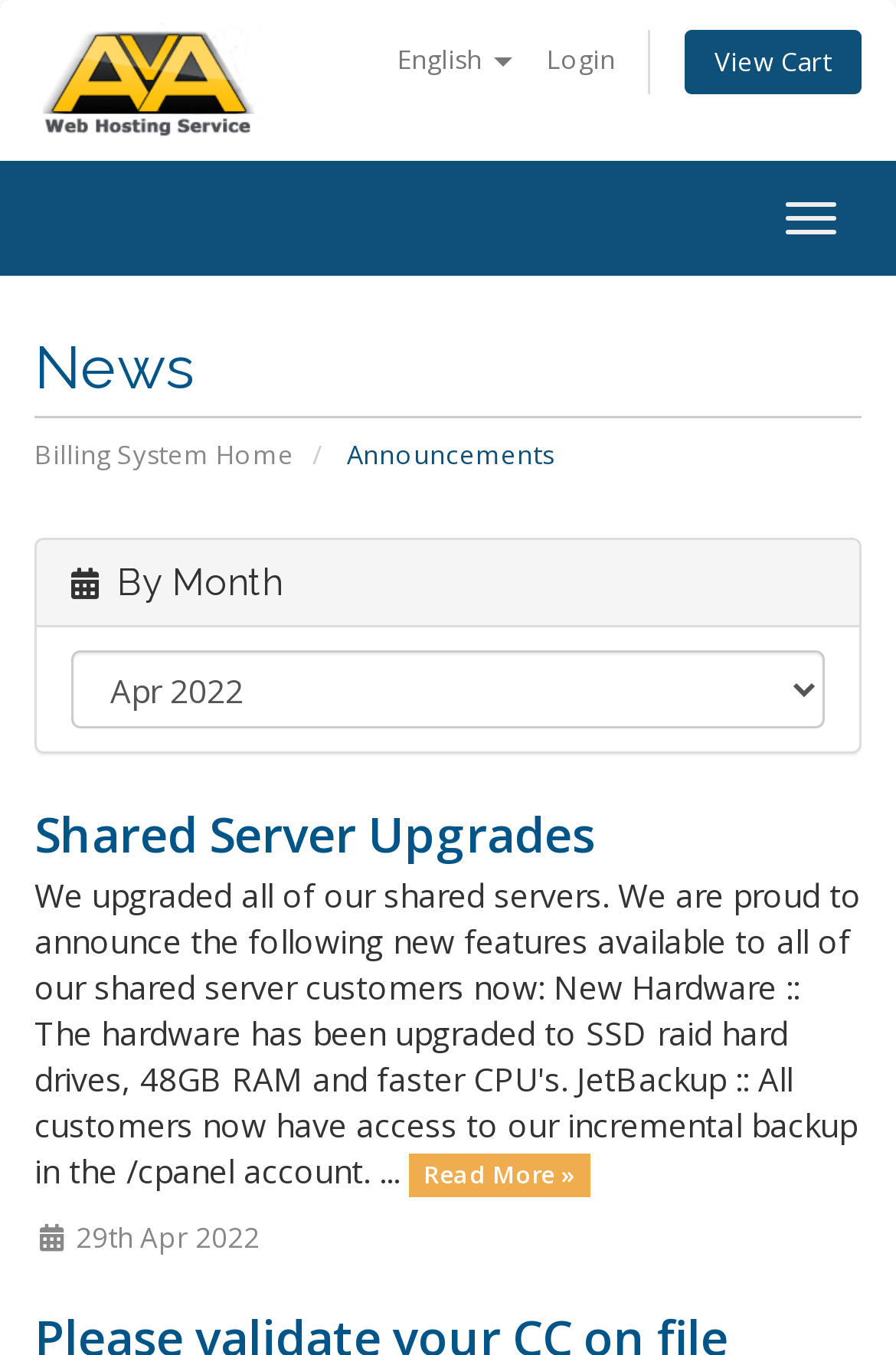Identify the bounding box coordinates of the clickable region to carry out the given instruction: "View shopping cart".

[0.764, 0.022, 0.962, 0.07]